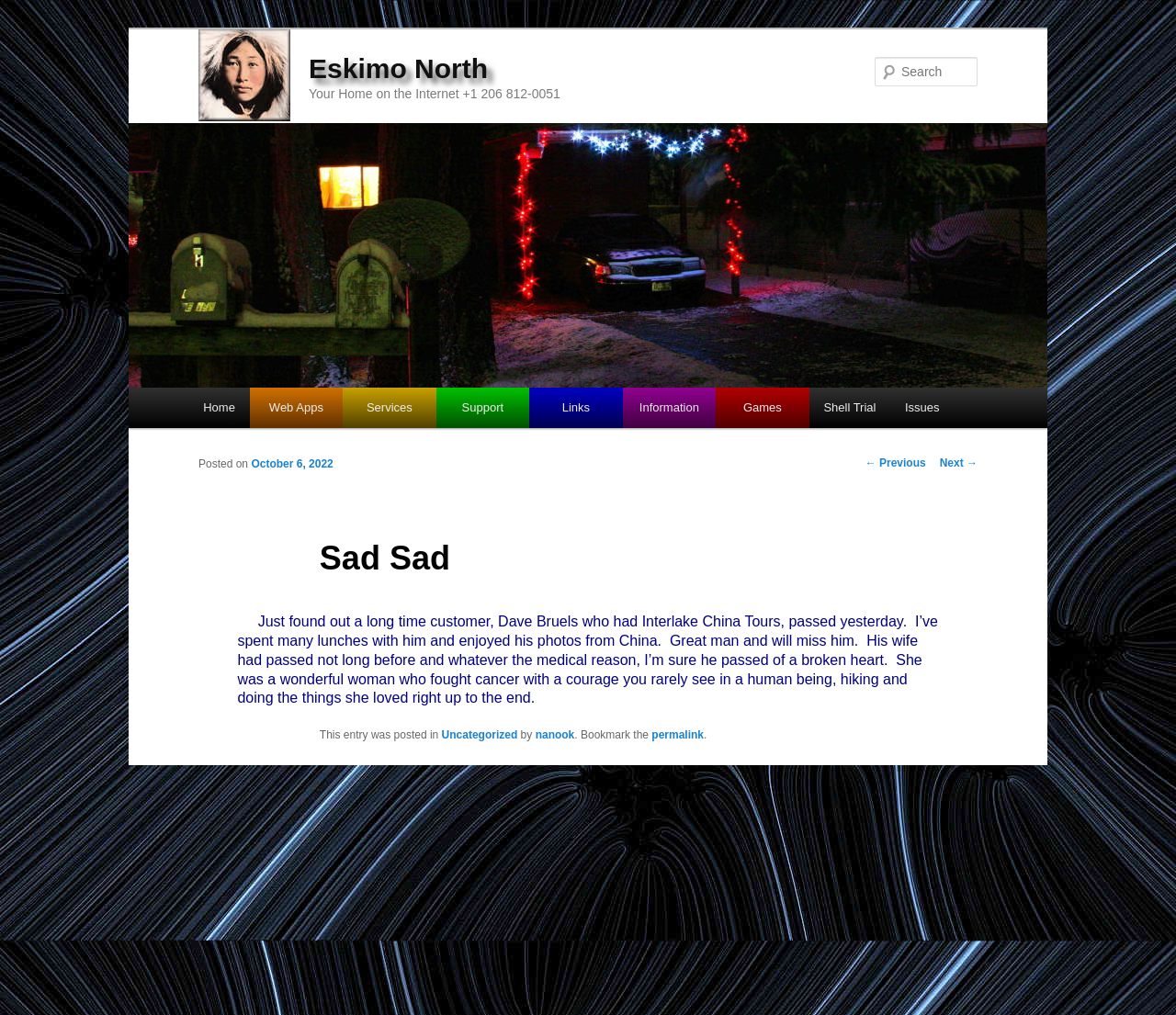What is the title of the article?
Carefully analyze the image and provide a thorough answer to the question.

I found the article element at [0.169, 0.449, 0.831, 0.732] and noticed that it contains a heading element 'Sad Sad' at [0.272, 0.515, 0.728, 0.582], which suggests that 'Sad Sad' is the title of the article.